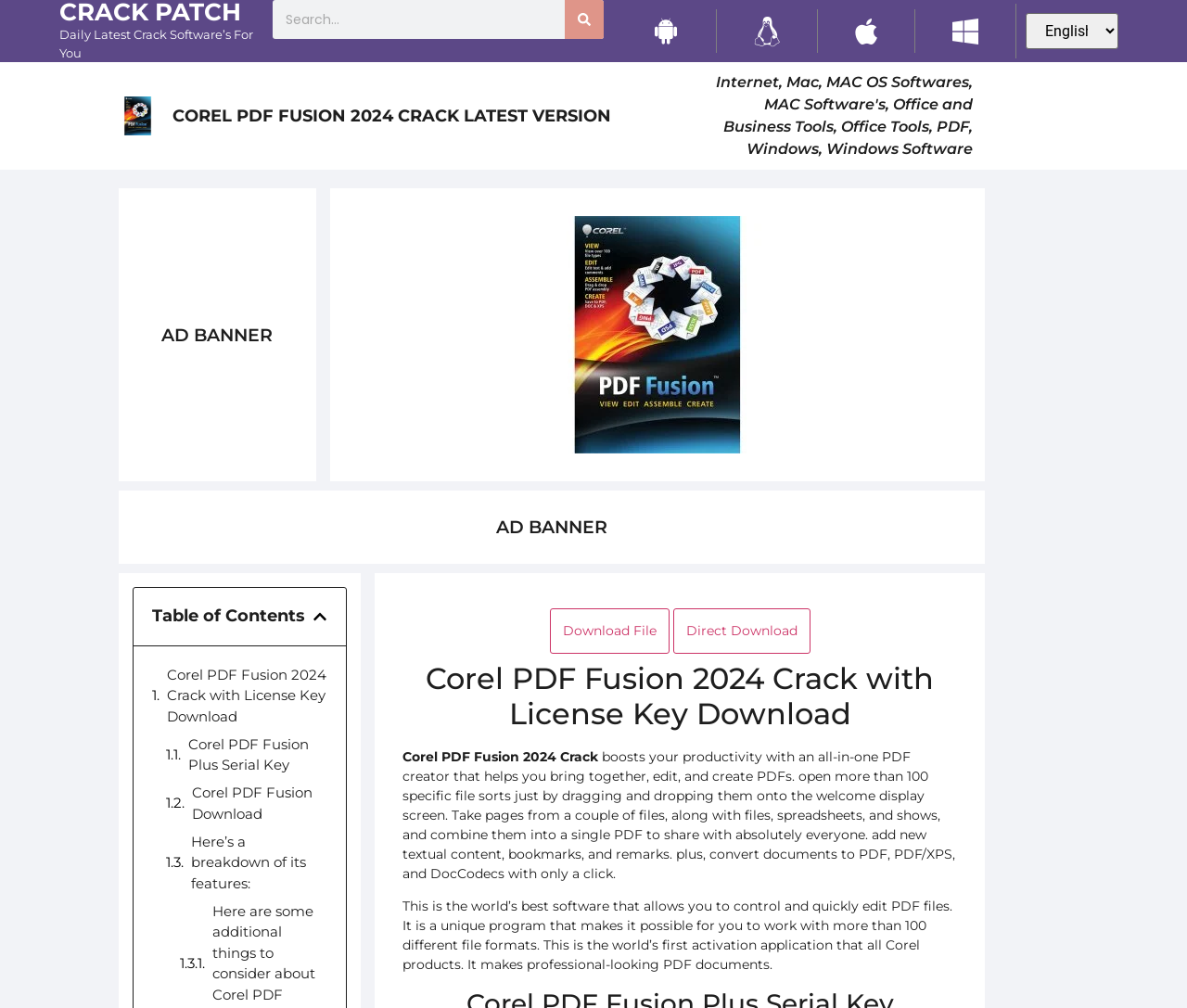What is the software being discussed?
Using the image, give a concise answer in the form of a single word or short phrase.

Corel PDF Fusion